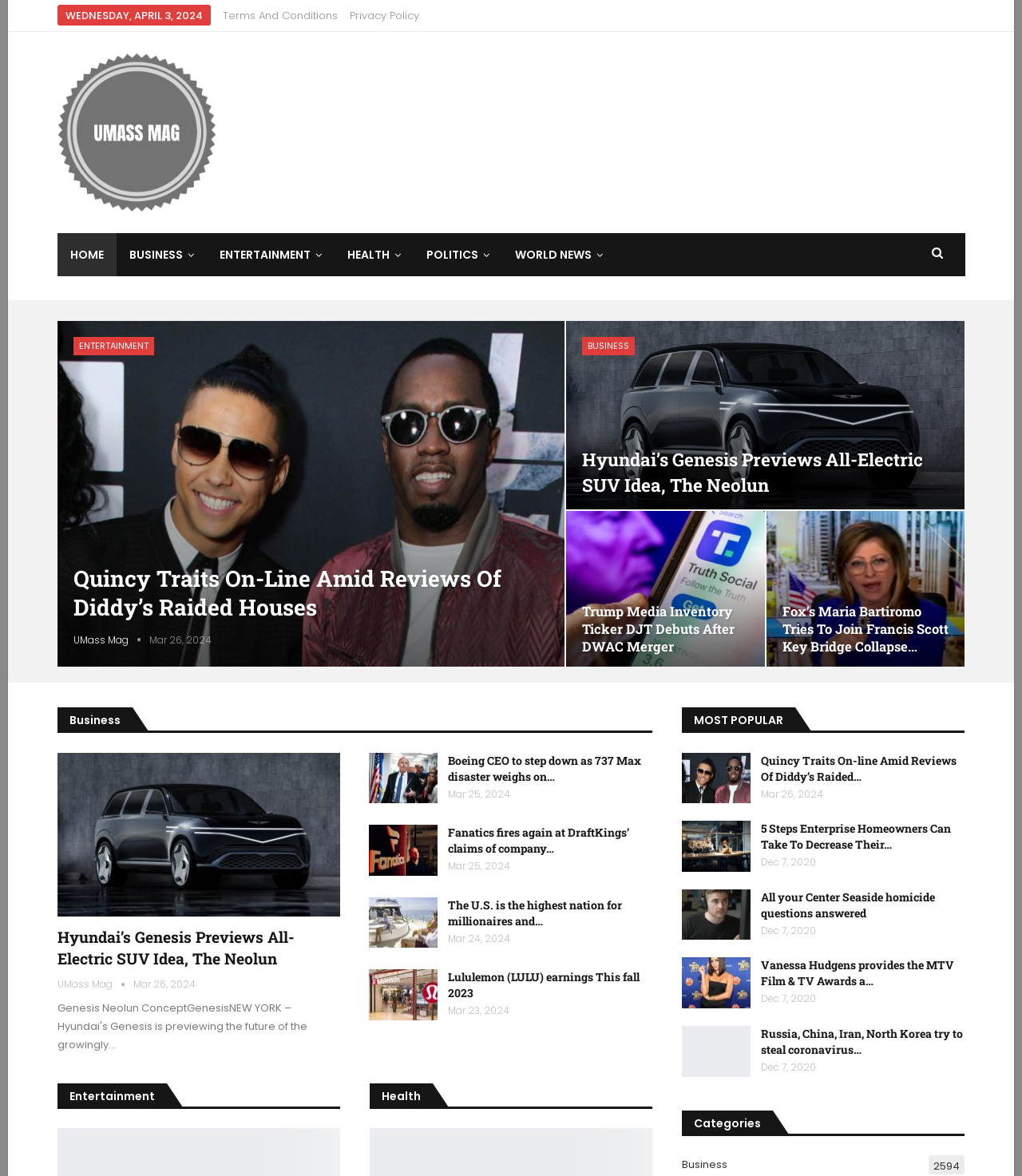Locate the bounding box coordinates of the clickable part needed for the task: "Read the article 'Hyundai’s Genesis previews all-electric SUV idea, the Neolun'".

[0.553, 0.272, 0.946, 0.434]